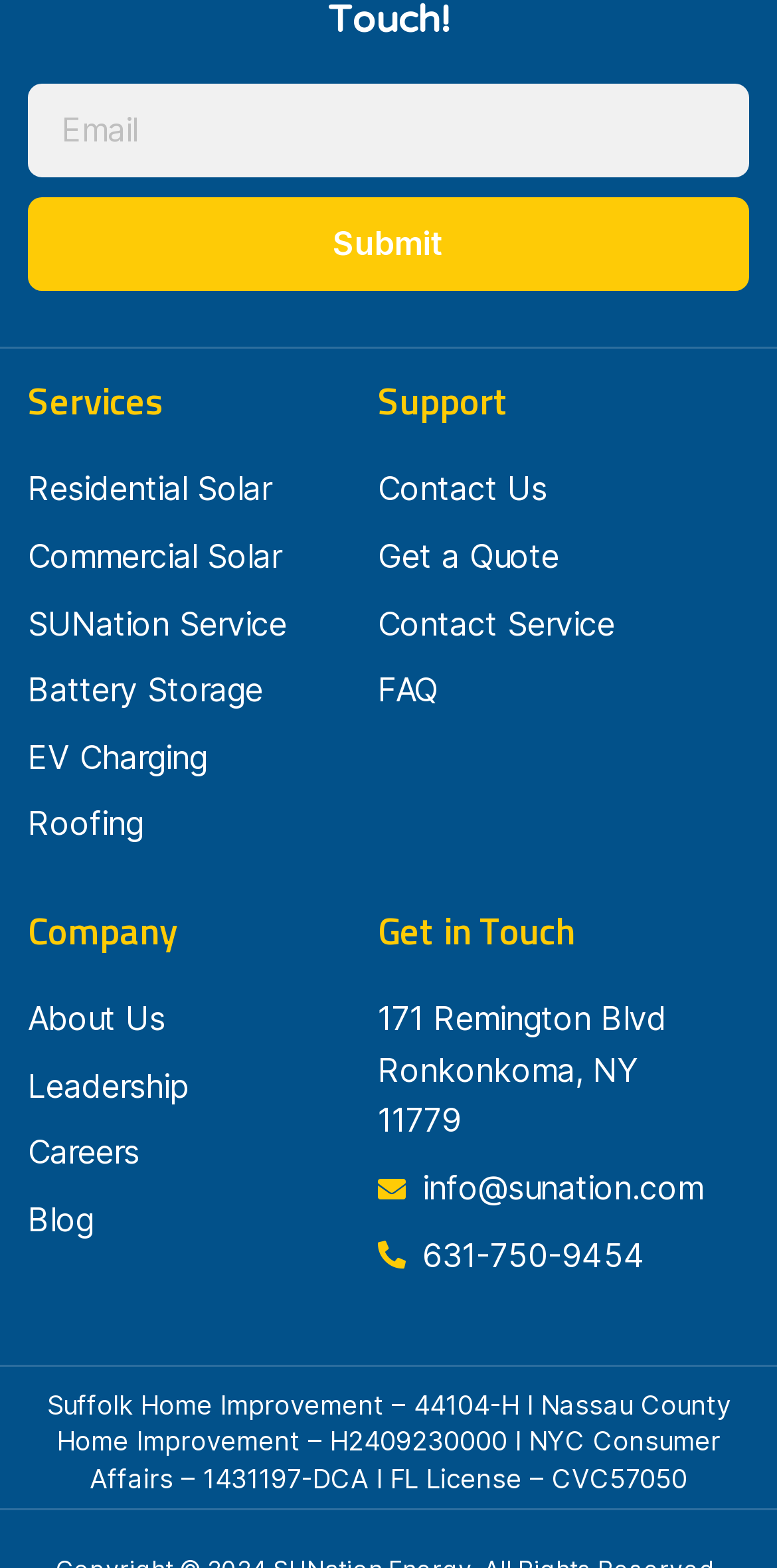Determine the bounding box coordinates for the UI element with the following description: "Contact Us". The coordinates should be four float numbers between 0 and 1, represented as [left, top, right, bottom].

[0.486, 0.296, 0.914, 0.329]